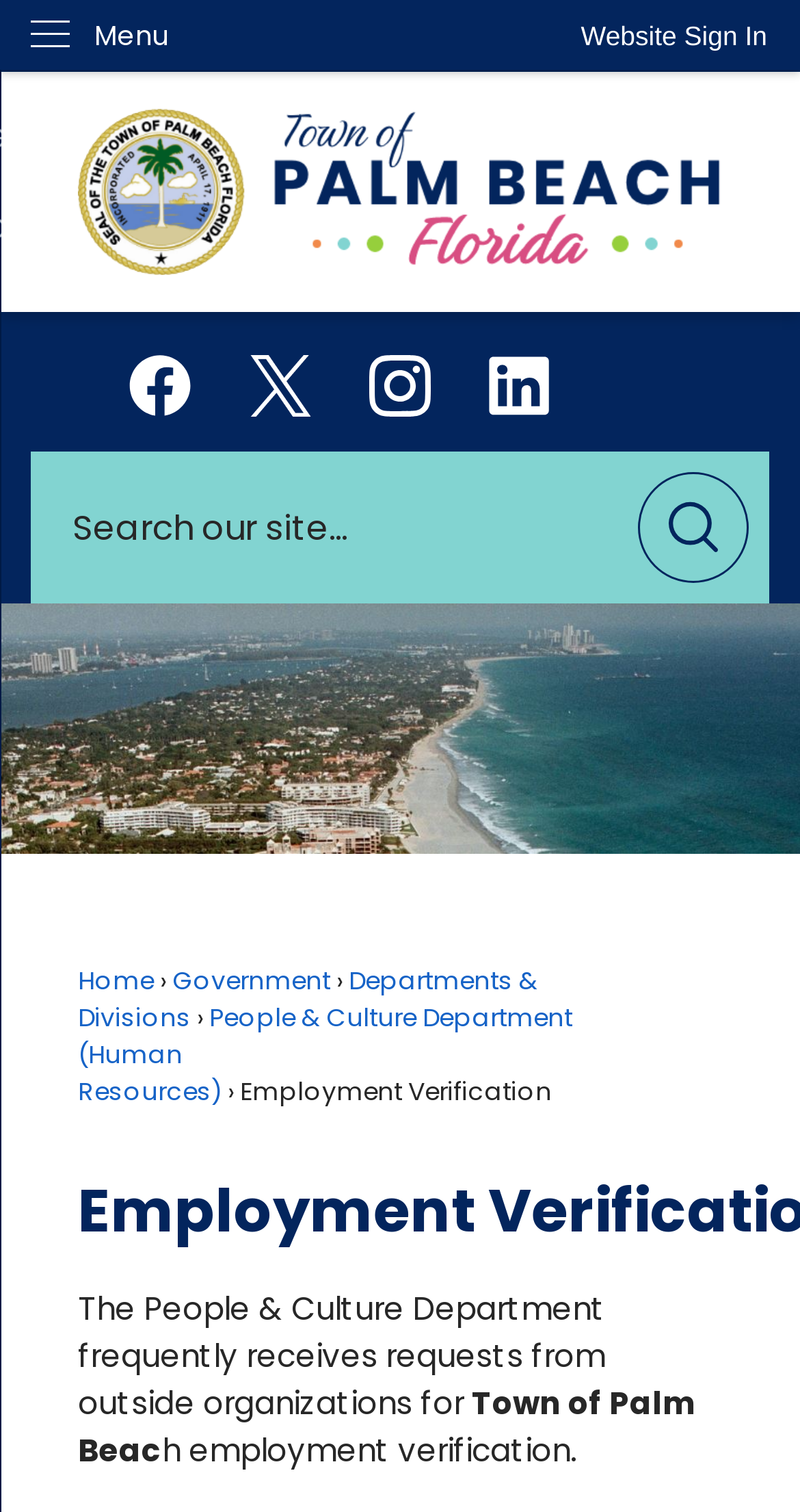Find the bounding box coordinates for the area that must be clicked to perform this action: "Visit Facebook page".

[0.162, 0.23, 0.239, 0.276]